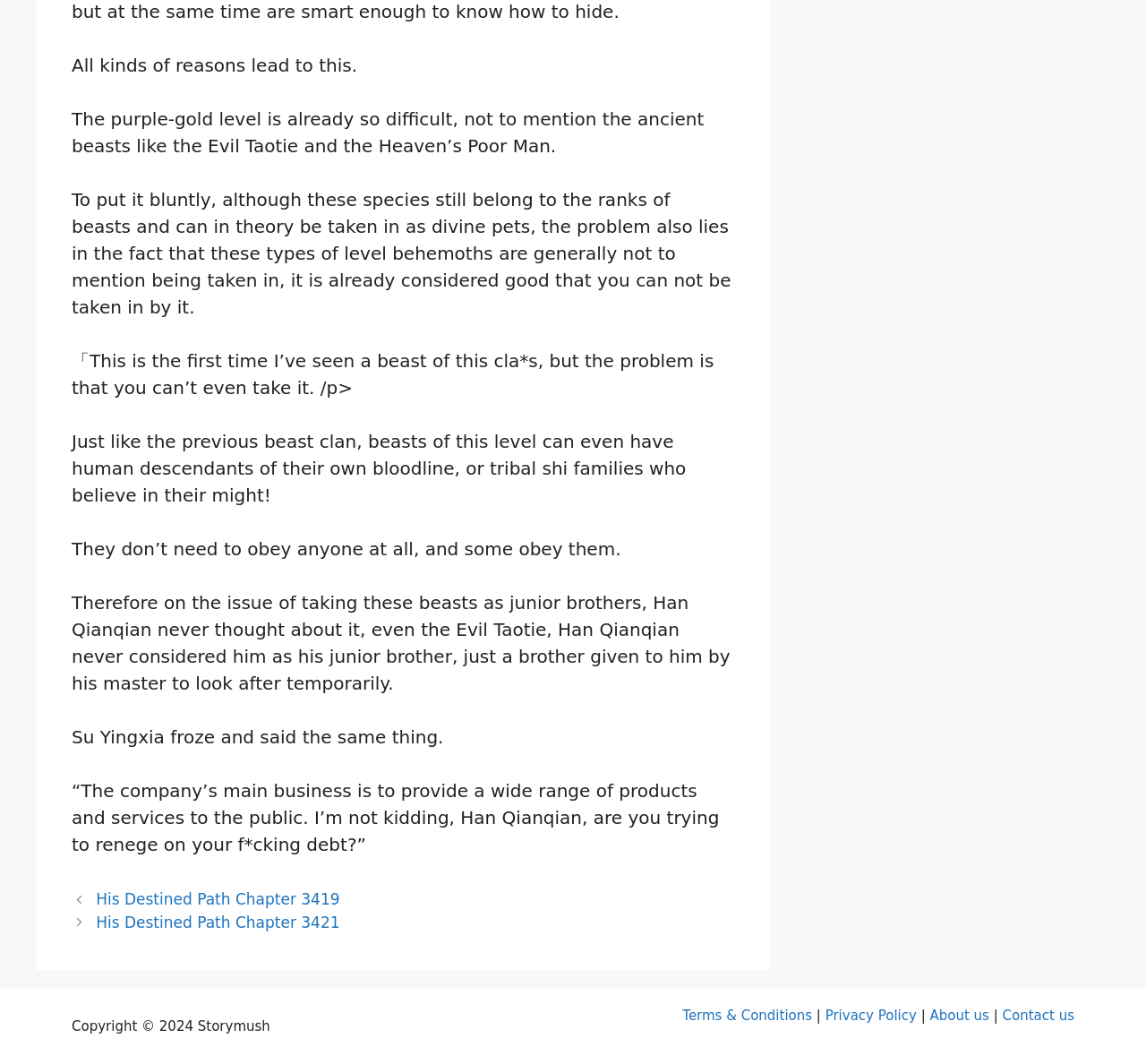Reply to the question below using a single word or brief phrase:
What is the year of the copyright?

2024